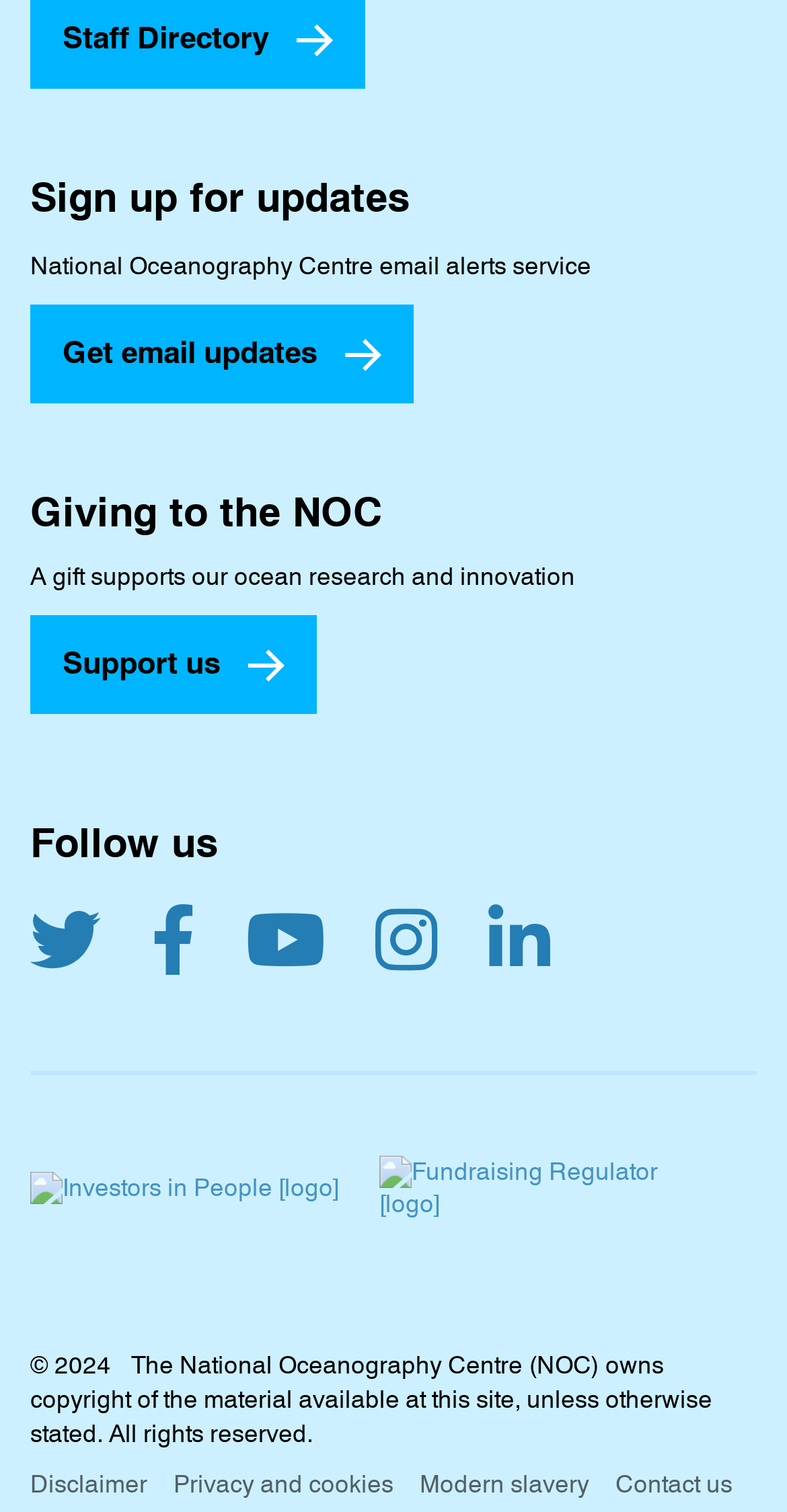Answer the question using only one word or a concise phrase: How many links are present in the footer section?

5